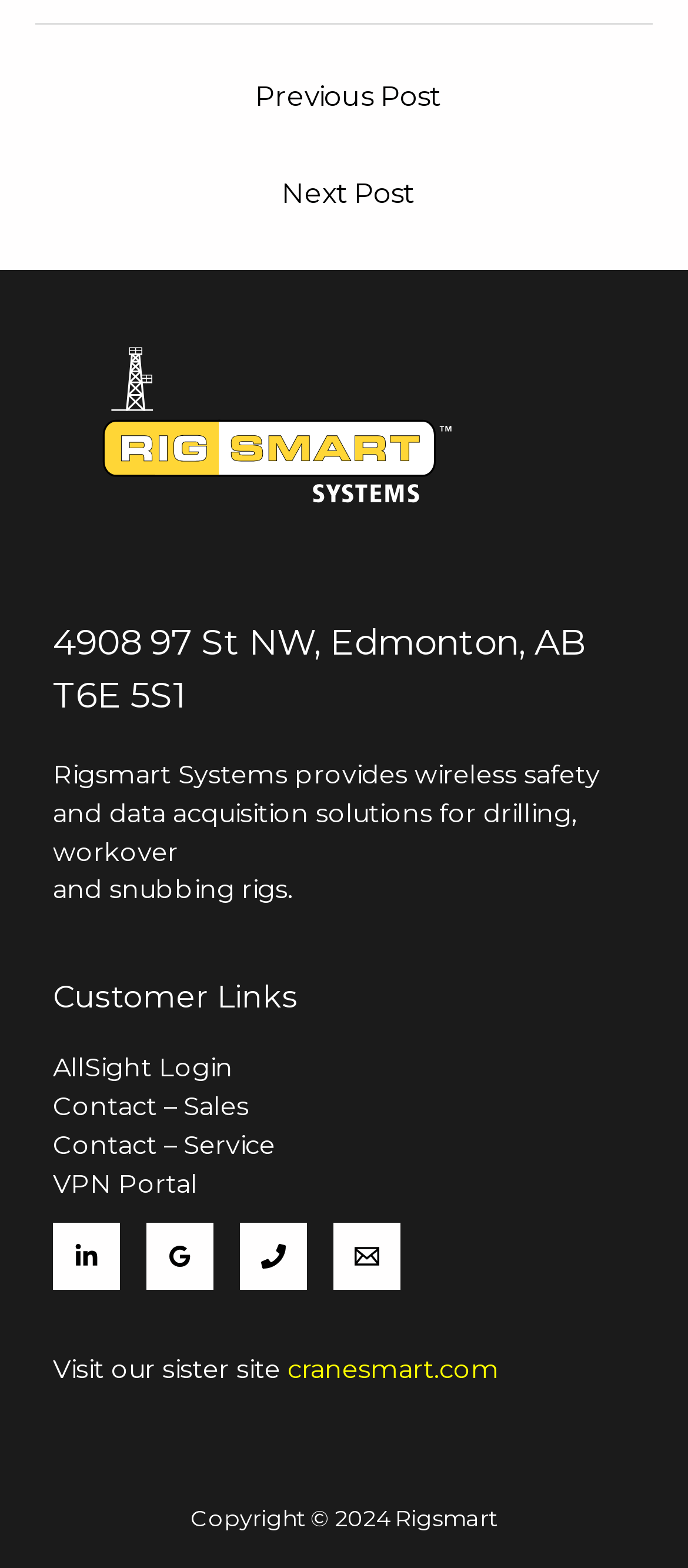Please identify the bounding box coordinates of the clickable area that will fulfill the following instruction: "Contact sales". The coordinates should be in the format of four float numbers between 0 and 1, i.e., [left, top, right, bottom].

[0.077, 0.695, 0.362, 0.716]